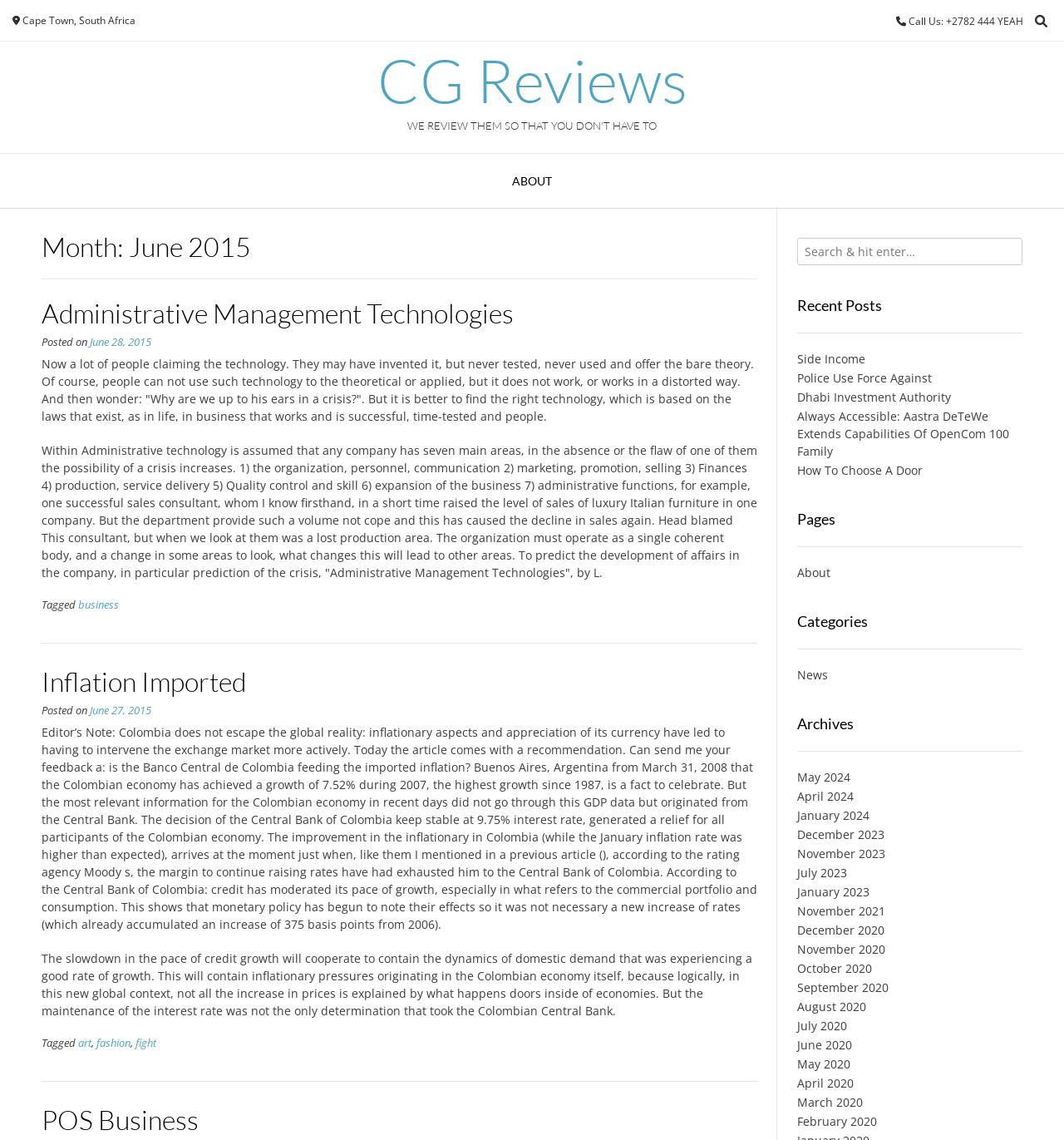What are the categories listed on the webpage?
Could you give a comprehensive explanation in response to this question?

The categories are listed on the right sidebar of the webpage, below the 'Pages' section. One of the categories listed is 'News'.